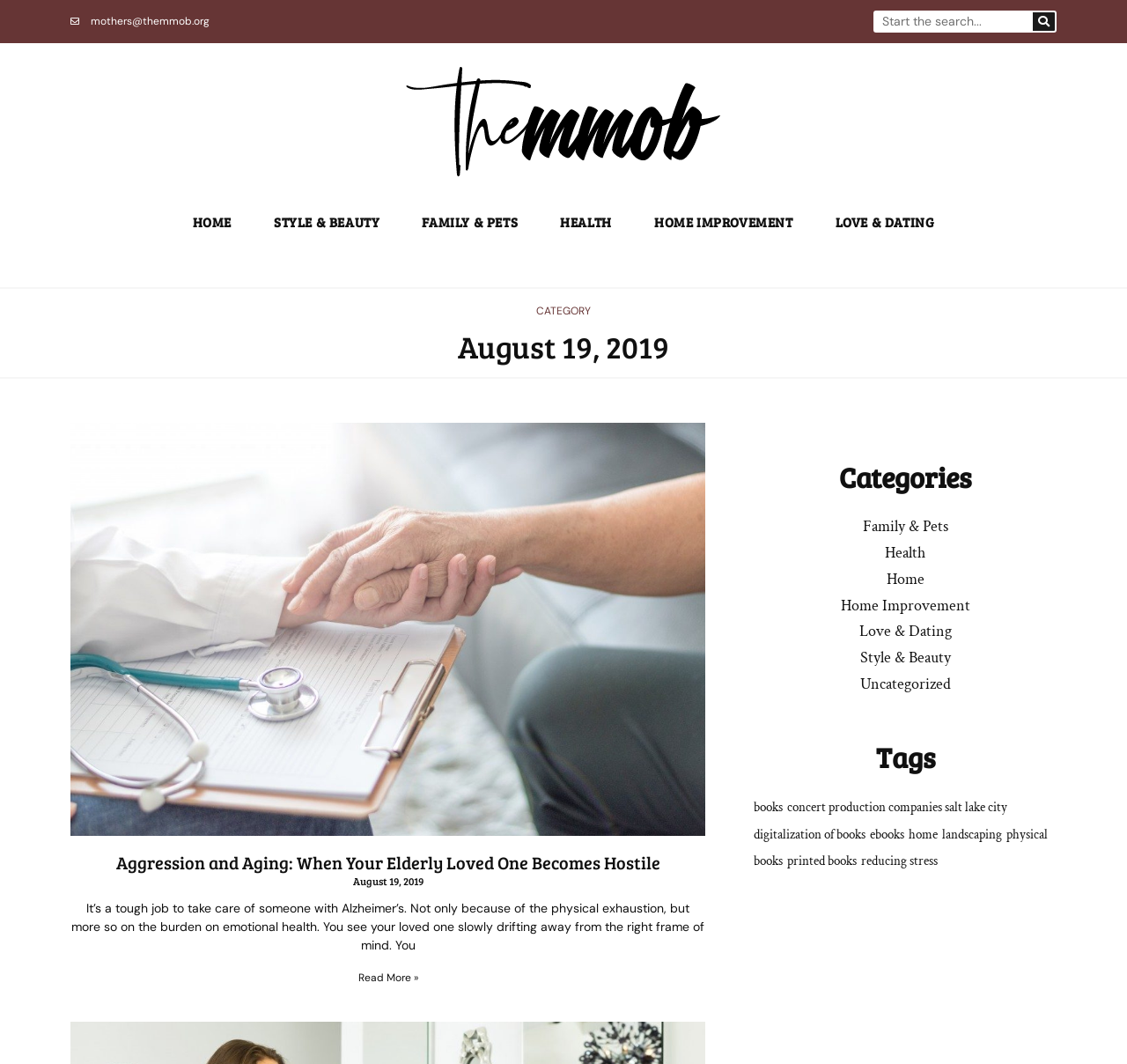Explain the contents of the webpage comprehensively.

The webpage appears to be a blog or article page with a focus on health and wellness. At the top, there is a logo and a search bar with a search button. Below the search bar, there are several navigation links, including "HOME", "STYLE & BEAUTY", "FAMILY & PETS", "HEALTH", "HOME IMPROVEMENT", and "LOVE & DATING".

The main content of the page is an article titled "Aggression and Aging: When Your Elderly Loved One Becomes Hostile". The article is accompanied by an image of an elder's hand holding a doctor's hand. The article's content is divided into sections, with the first section describing the challenges of taking care of someone with Alzheimer's.

To the right of the article, there are two sections: "Categories" and "Tags". The "Categories" section lists several categories, including "Family & Pets", "Health", "Home", "Home Improvement", "Love & Dating", "Style & Beauty", and "Uncategorized". The "Tags" section lists several tags, including "books", "concert production companies salt lake city", "digitalization of books", "ebooks", "home", "landscaping", "physical books", "printed books", and "reducing stress".

At the bottom of the page, there is a link to read more about the article, as well as a date stamp indicating that the article was published on August 19, 2019.